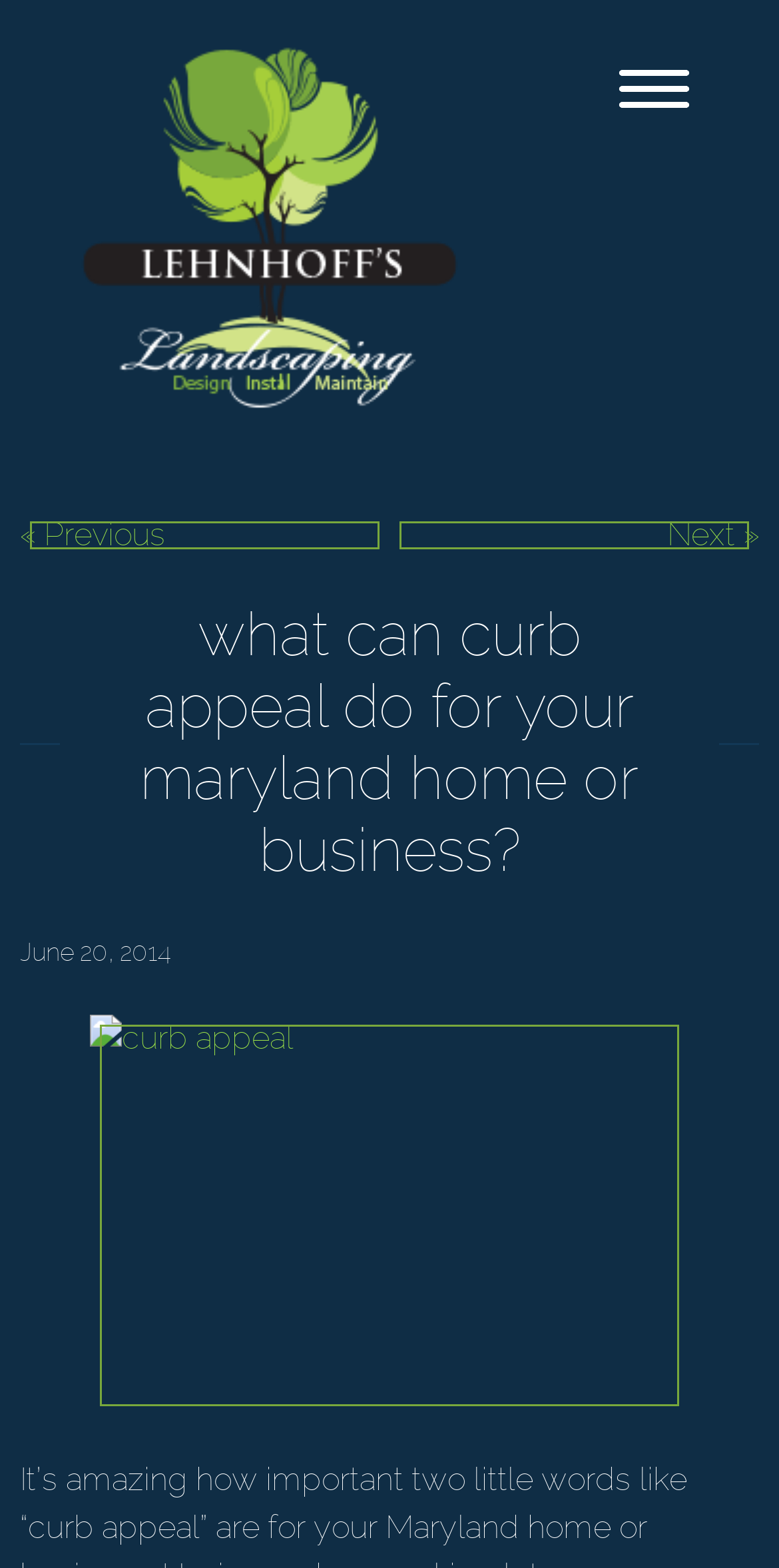Identify the bounding box for the described UI element. Provide the coordinates in (top-left x, top-left y, bottom-right x, bottom-right y) format with values ranging from 0 to 1: « Previous

[0.026, 0.329, 0.213, 0.353]